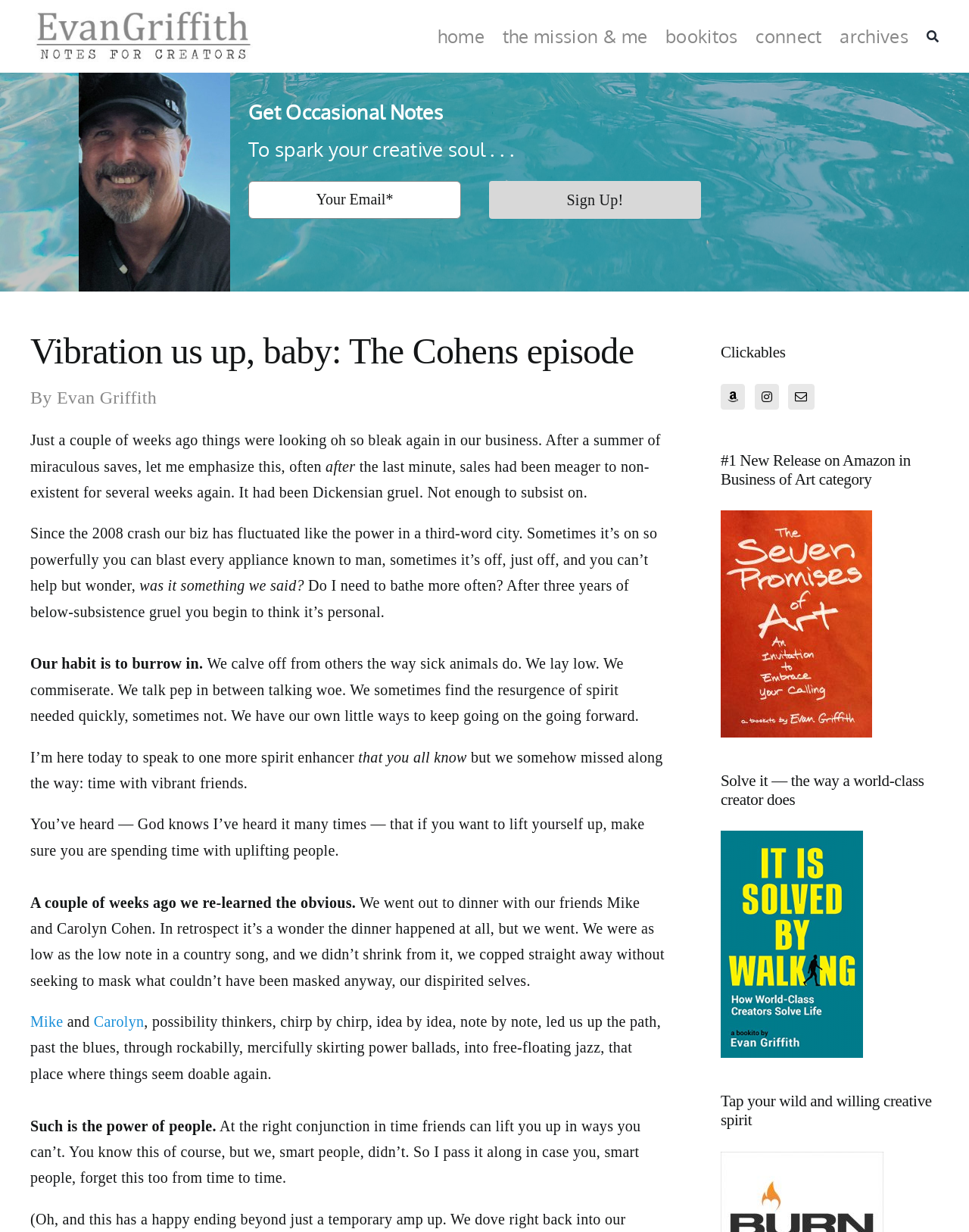Locate the bounding box coordinates of the element that needs to be clicked to carry out the instruction: "Click the 'Sign Up!' button". The coordinates should be given as four float numbers ranging from 0 to 1, i.e., [left, top, right, bottom].

[0.504, 0.147, 0.724, 0.177]